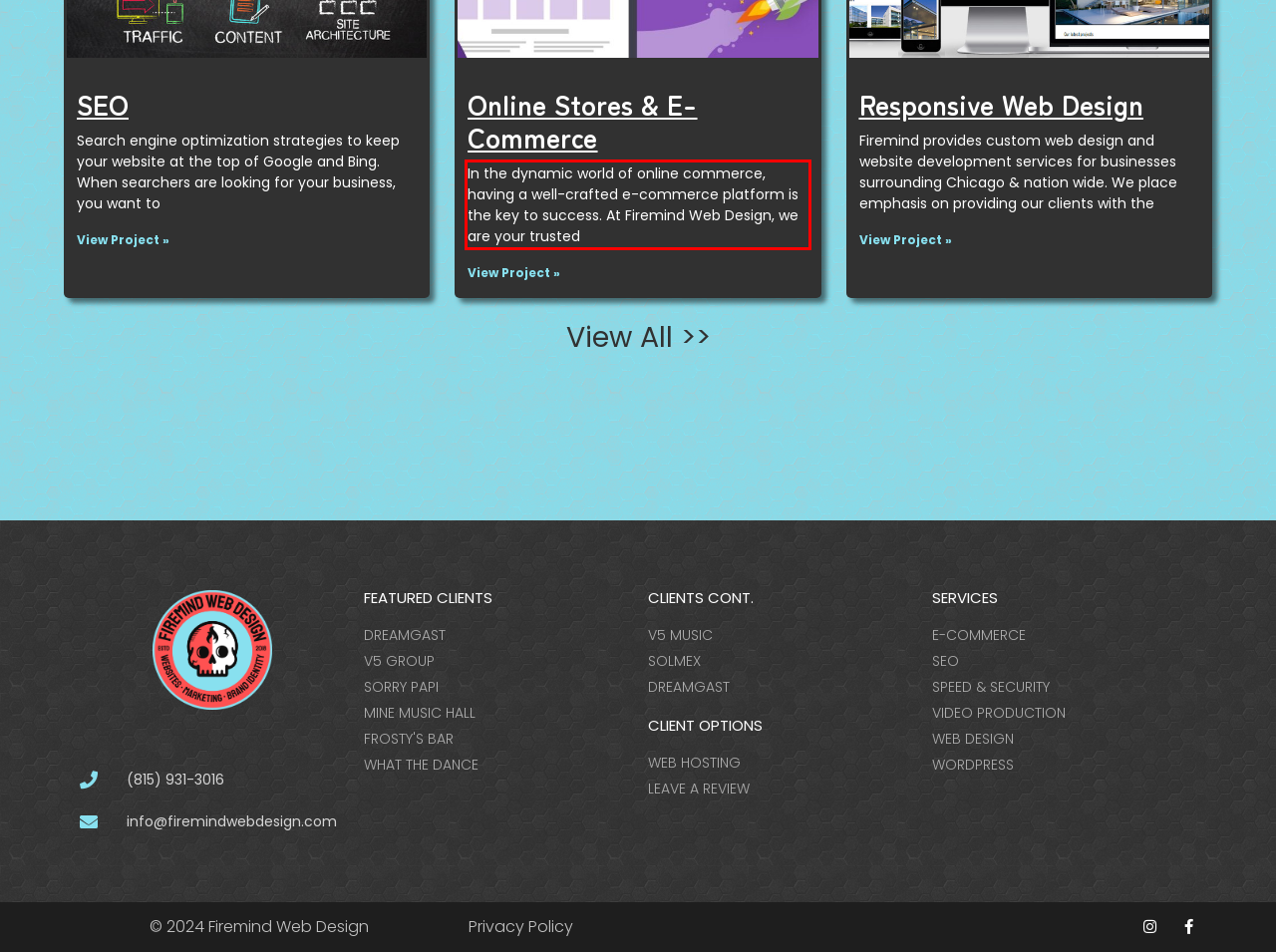There is a screenshot of a webpage with a red bounding box around a UI element. Please use OCR to extract the text within the red bounding box.

In the dynamic world of online commerce, having a well-crafted e-commerce platform is the key to success. At Firemind Web Design, we are your trusted